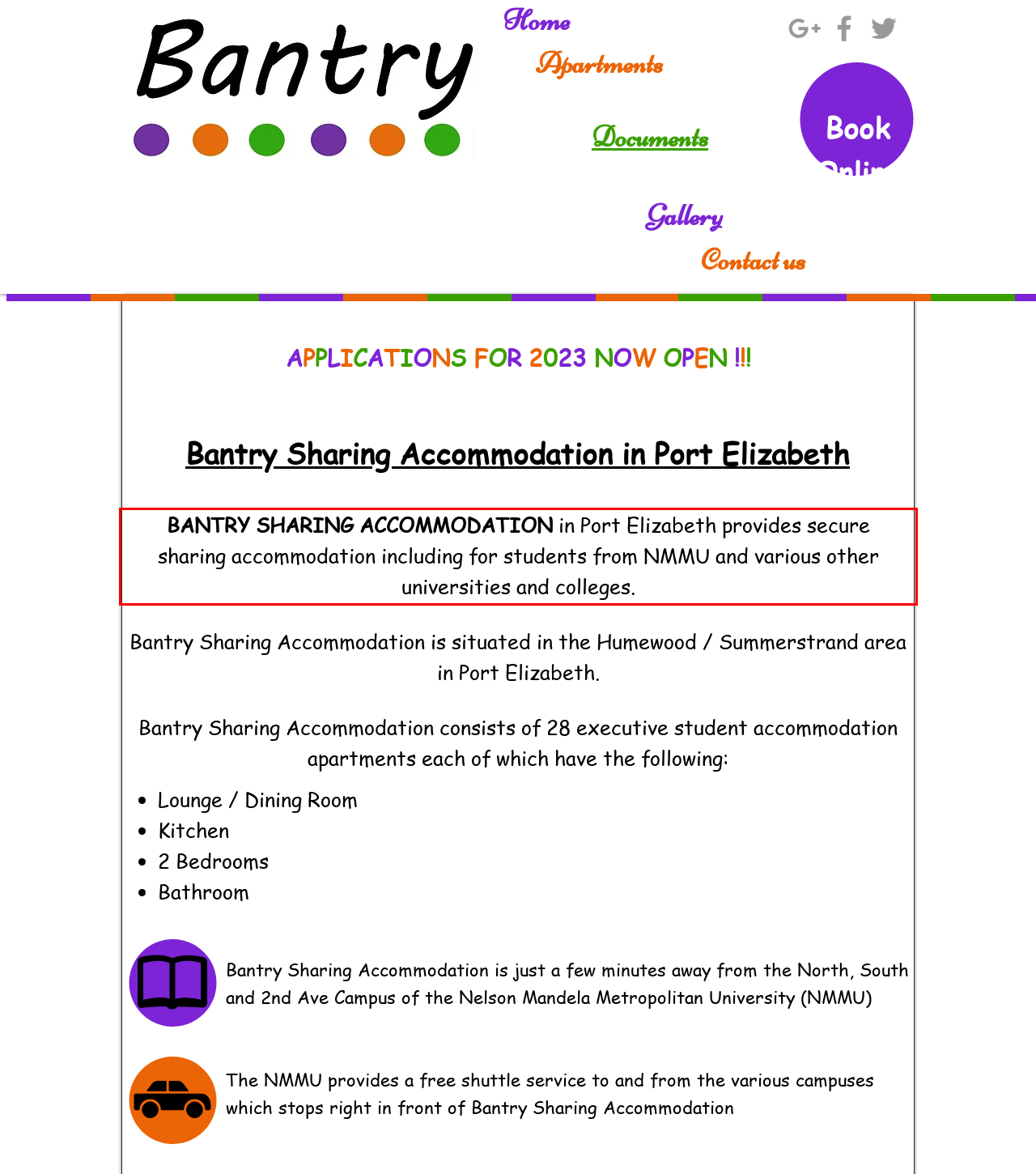Examine the webpage screenshot and use OCR to obtain the text inside the red bounding box.

BANTRY SHARING ACCOMMODATION in Port Elizabeth provides secure sharing accommodation including for students from NMMU and various other universities and colleges.